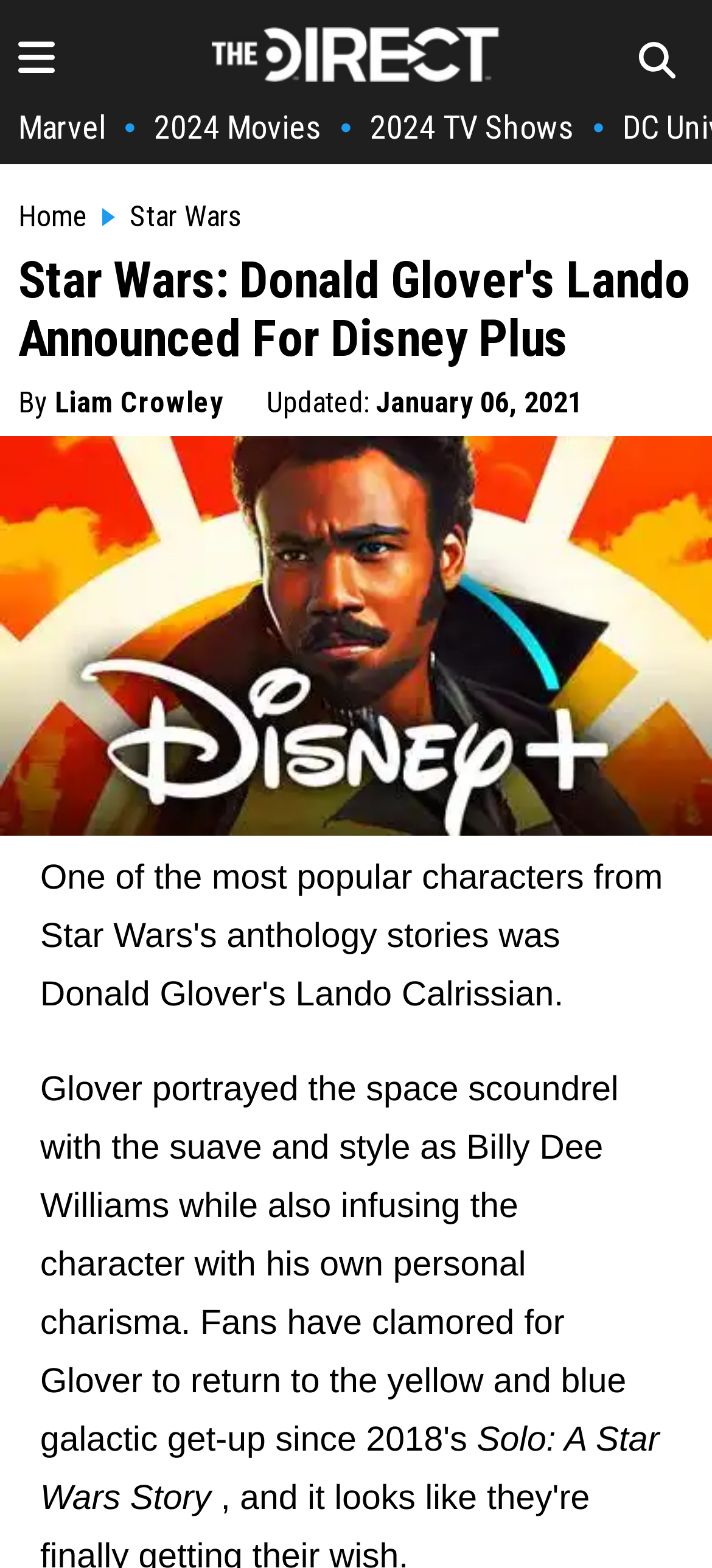Provide the bounding box coordinates, formatted as (top-left x, top-left y, bottom-right x, bottom-right y), with all values being floating point numbers between 0 and 1. Identify the bounding box of the UI element that matches the description: 2024 Movies

[0.216, 0.069, 0.452, 0.093]